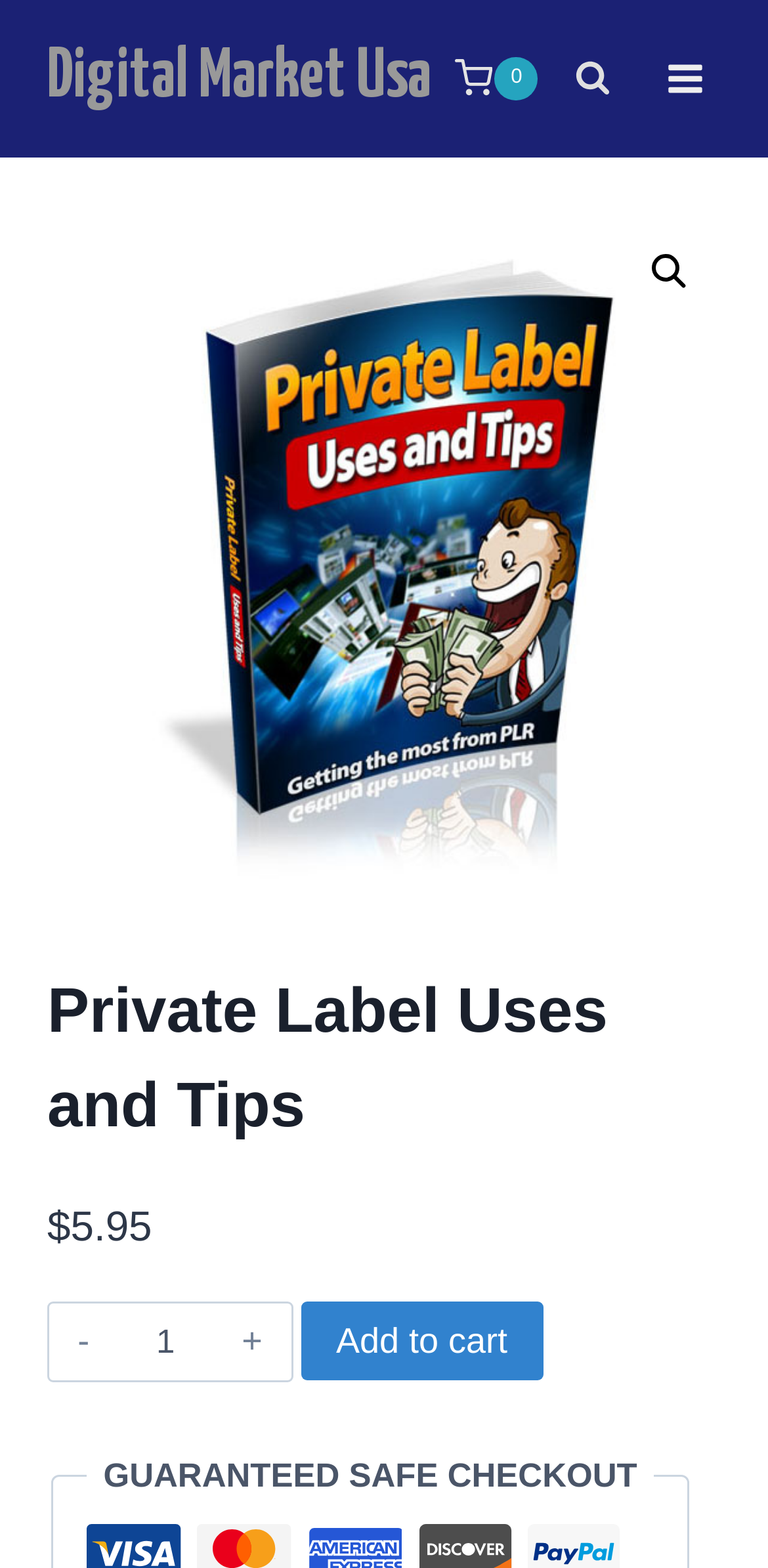How do I add a product to the cart?
Ensure your answer is thorough and detailed.

I found the 'Add to cart' button by looking at the button elements on the webpage. Specifically, I found a button with the text 'Add to cart' that is located below the product price and quantity selection. This button is likely used to add the product to the shopping cart.